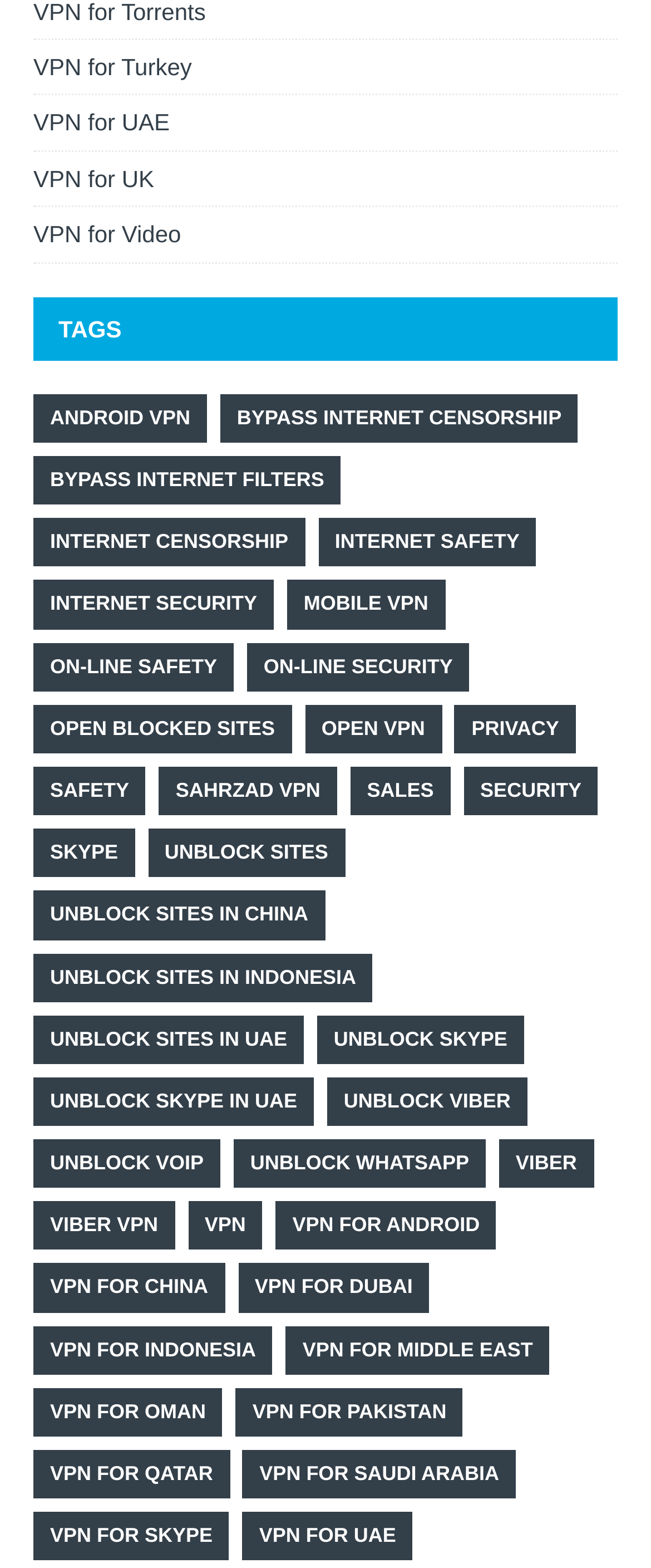What is the main topic of this webpage?
Please answer the question with a detailed and comprehensive explanation.

Based on the numerous links and headings on the webpage, it appears that the main topic is related to Virtual Private Networks (VPNs) and their applications in various regions and for different purposes.